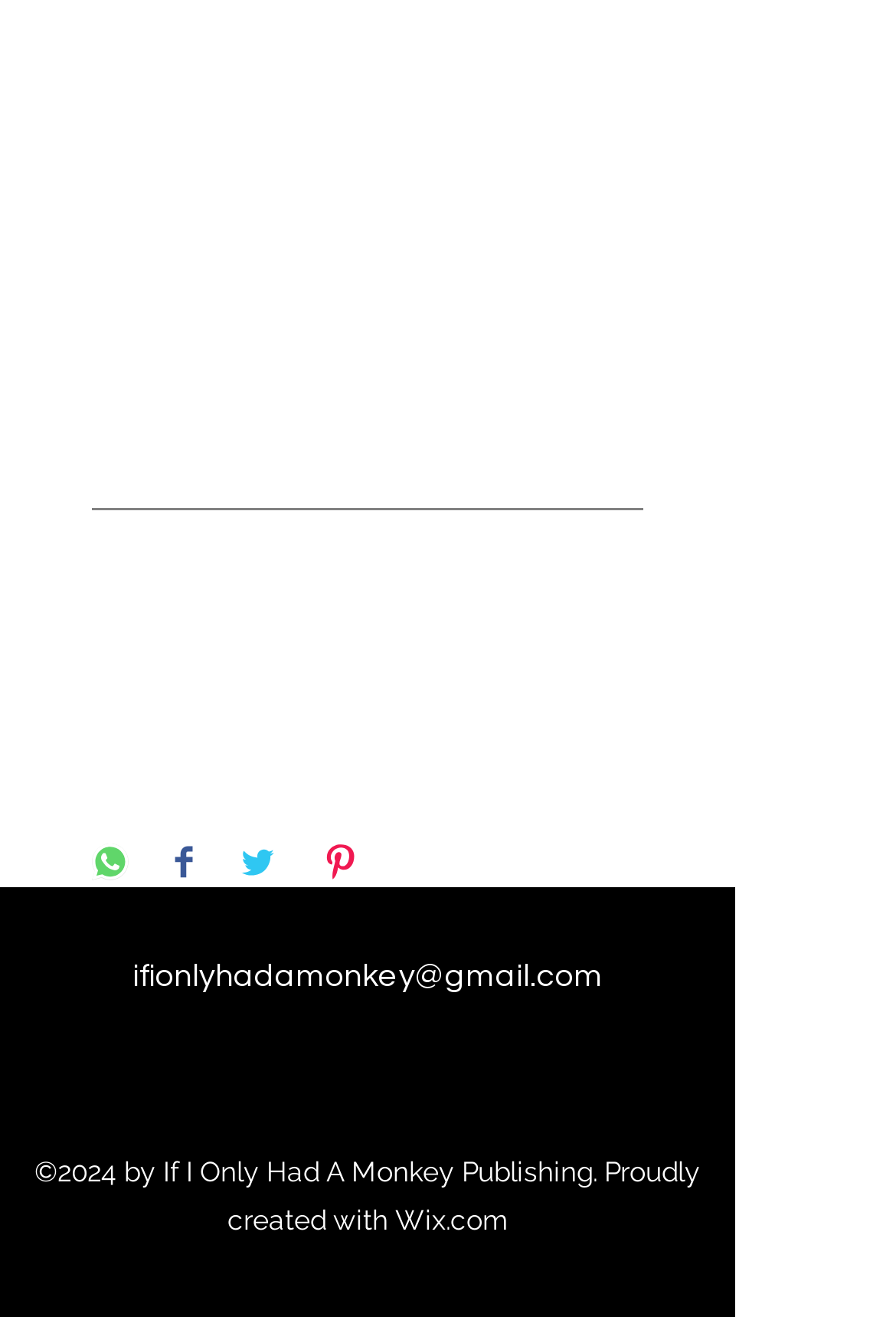Please identify the bounding box coordinates of the clickable area that will allow you to execute the instruction: "Click the 'Signed Copy of Paperback' button".

[0.103, 0.218, 0.718, 0.273]